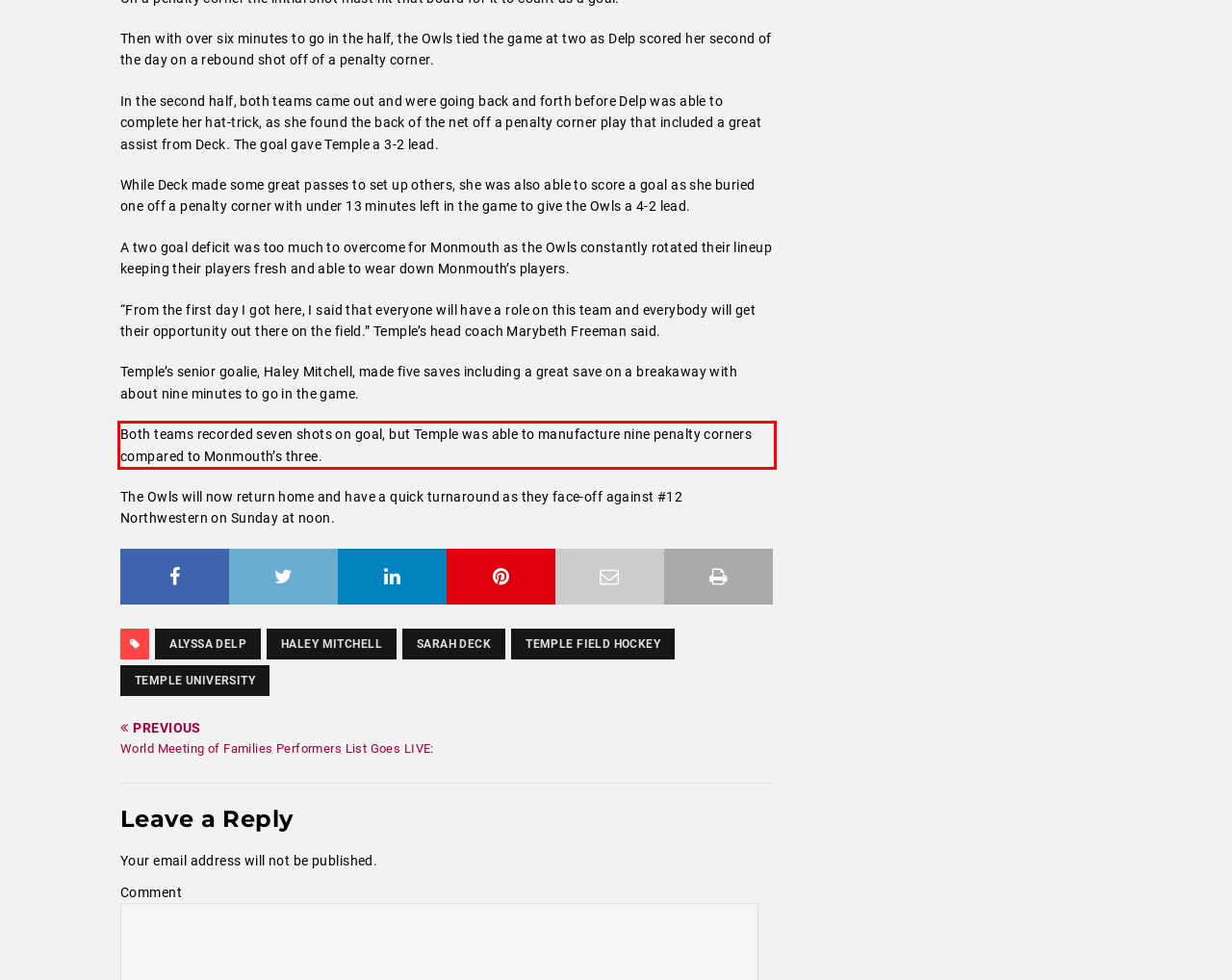Please examine the screenshot of the webpage and read the text present within the red rectangle bounding box.

Both teams recorded seven shots on goal, but Temple was able to manufacture nine penalty corners compared to Monmouth’s three.